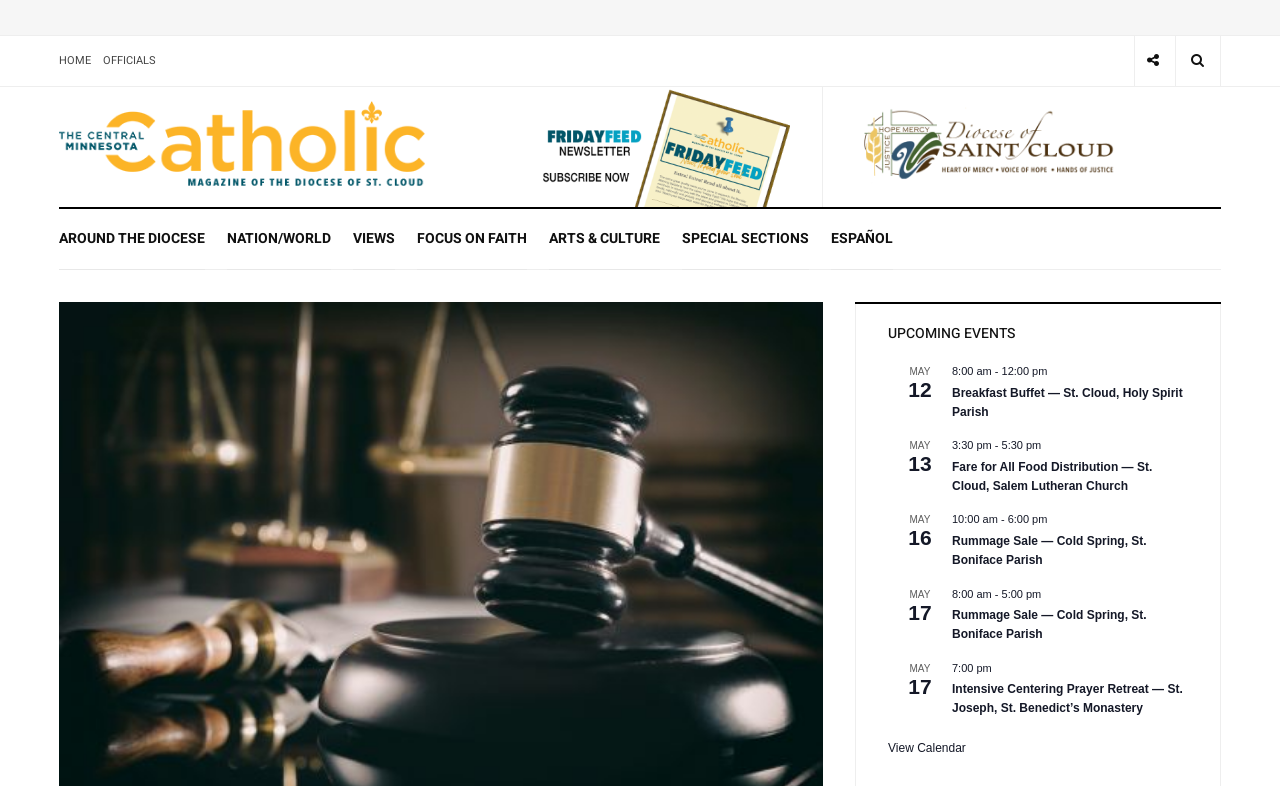Specify the bounding box coordinates of the area to click in order to execute this command: 'View the article about Judge dismisses Covington Catholic student's suit against newspaper'. The coordinates should consist of four float numbers ranging from 0 to 1, and should be formatted as [left, top, right, bottom].

[0.357, 0.173, 0.617, 0.199]